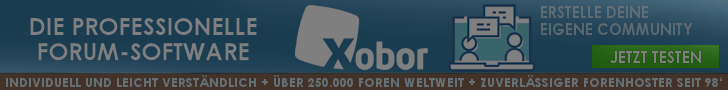What is the call-to-action on the banner?
Provide an in-depth answer to the question, covering all aspects.

The call-to-action on the banner is 'JETZT TESTEN', which translates to 'Test Now', inviting users to explore the features of Xobor and create their own online community efficiently.